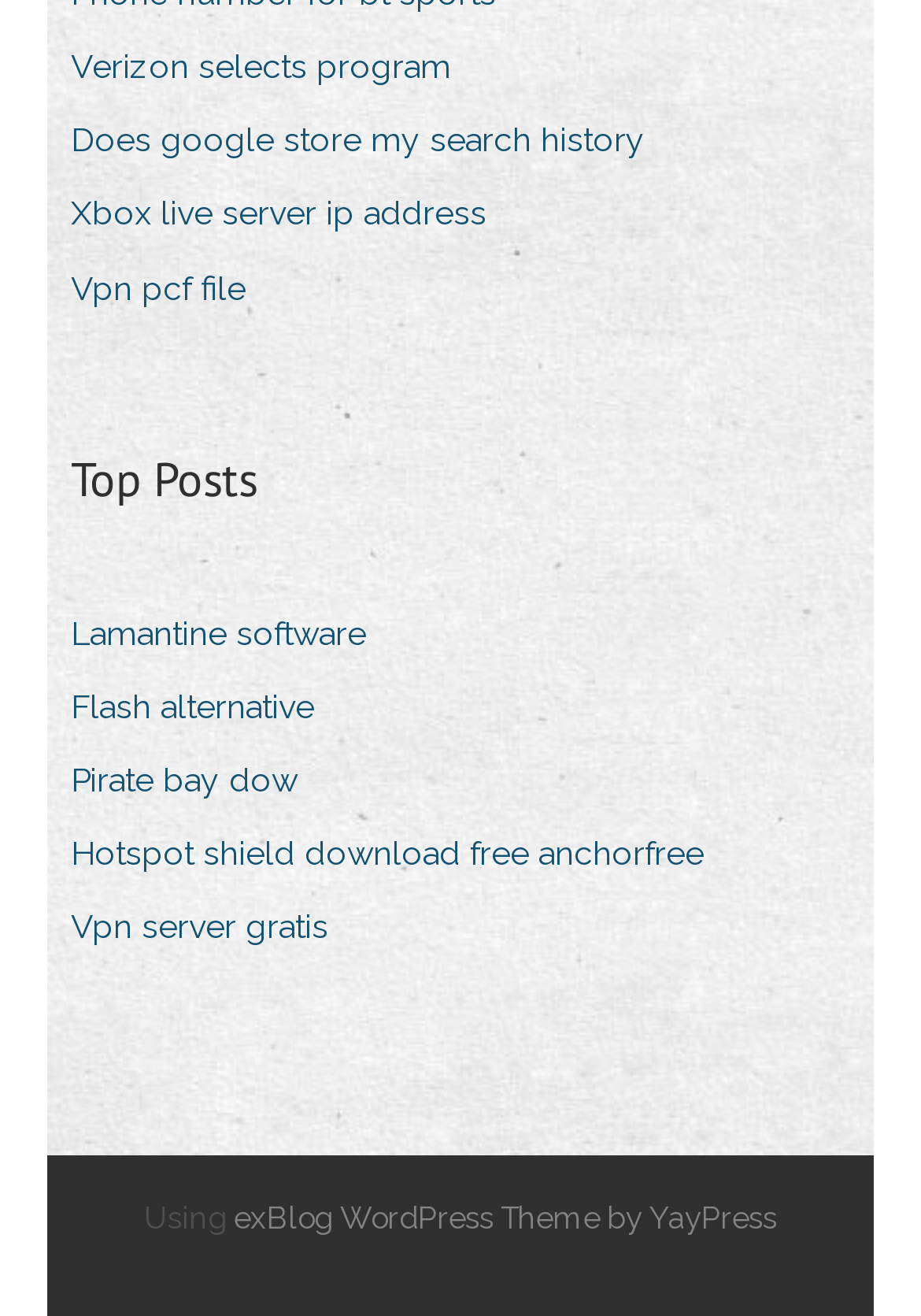Determine the bounding box coordinates of the target area to click to execute the following instruction: "Explore Hotspot shield download free anchorfree."

[0.077, 0.625, 0.803, 0.674]